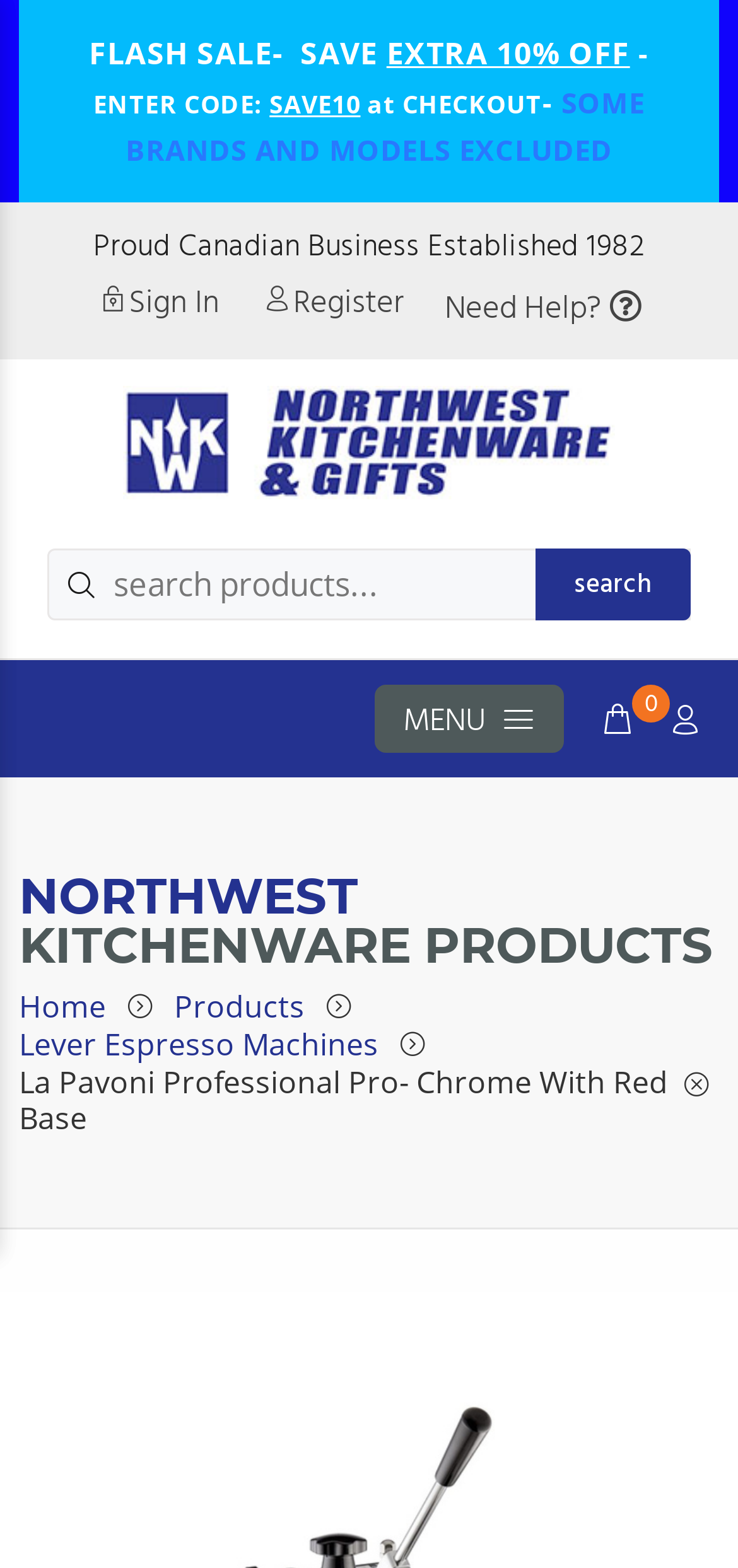Determine the bounding box coordinates for the element that should be clicked to follow this instruction: "Go to Northwest Kitchenware homepage". The coordinates should be given as four float numbers between 0 and 1, in the format [left, top, right, bottom].

[0.166, 0.241, 0.834, 0.33]